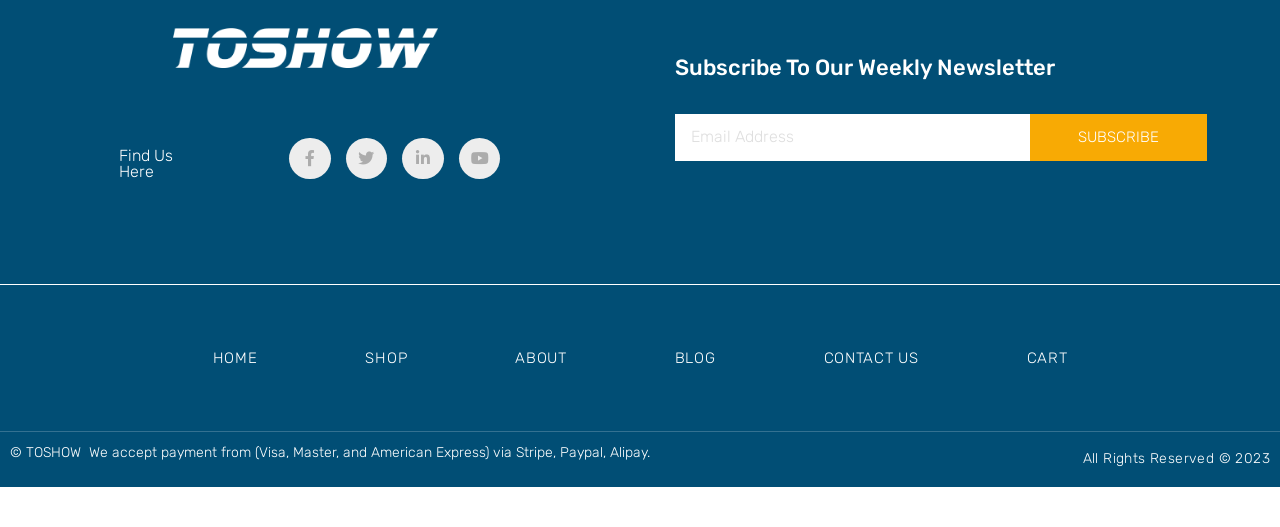What are the main navigation links?
Utilize the information in the image to give a detailed answer to the question.

The links at the top of the page, below the heading 'Find Us Here', are the main navigation links, providing access to different sections of the website, including the home page, shop, about page, blog, contact us page, and cart.